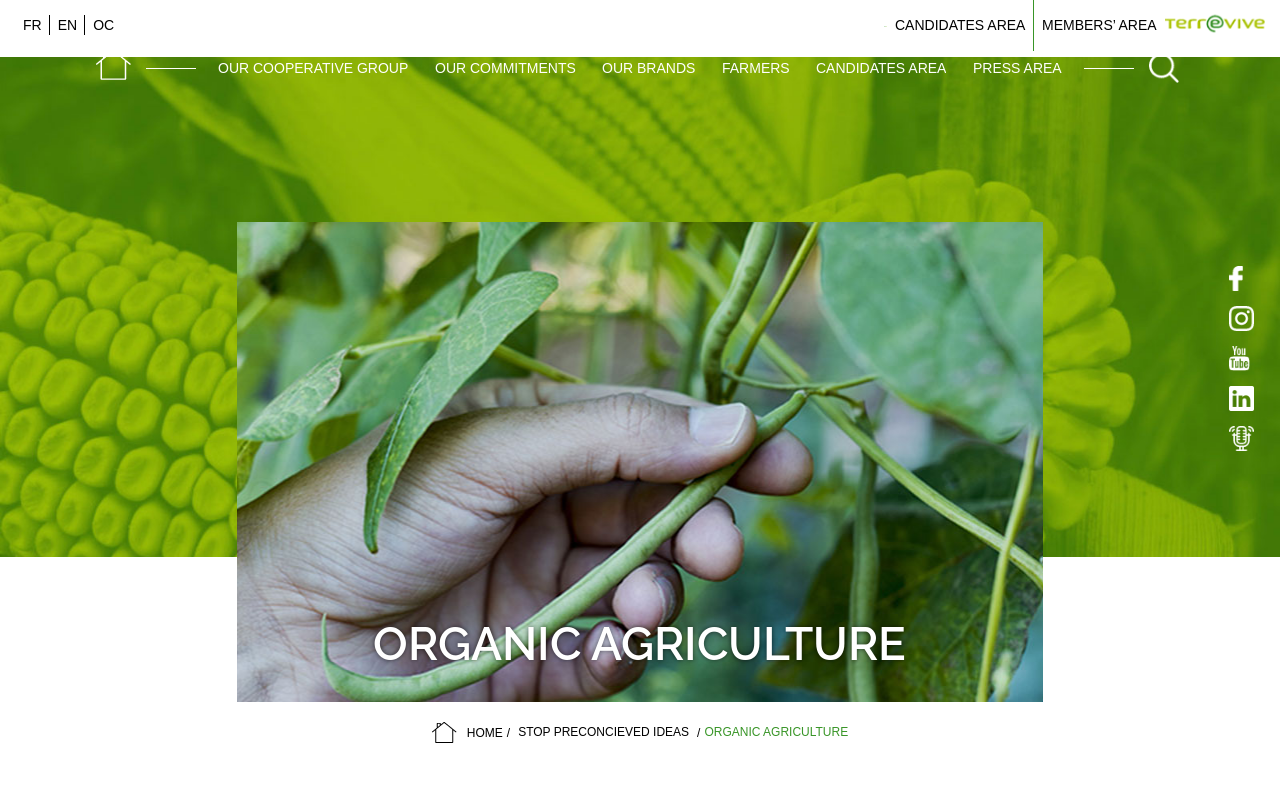Using the provided element description: "To The BME Community", identify the bounding box coordinates. The coordinates should be four floats between 0 and 1 in the order [left, top, right, bottom].

None